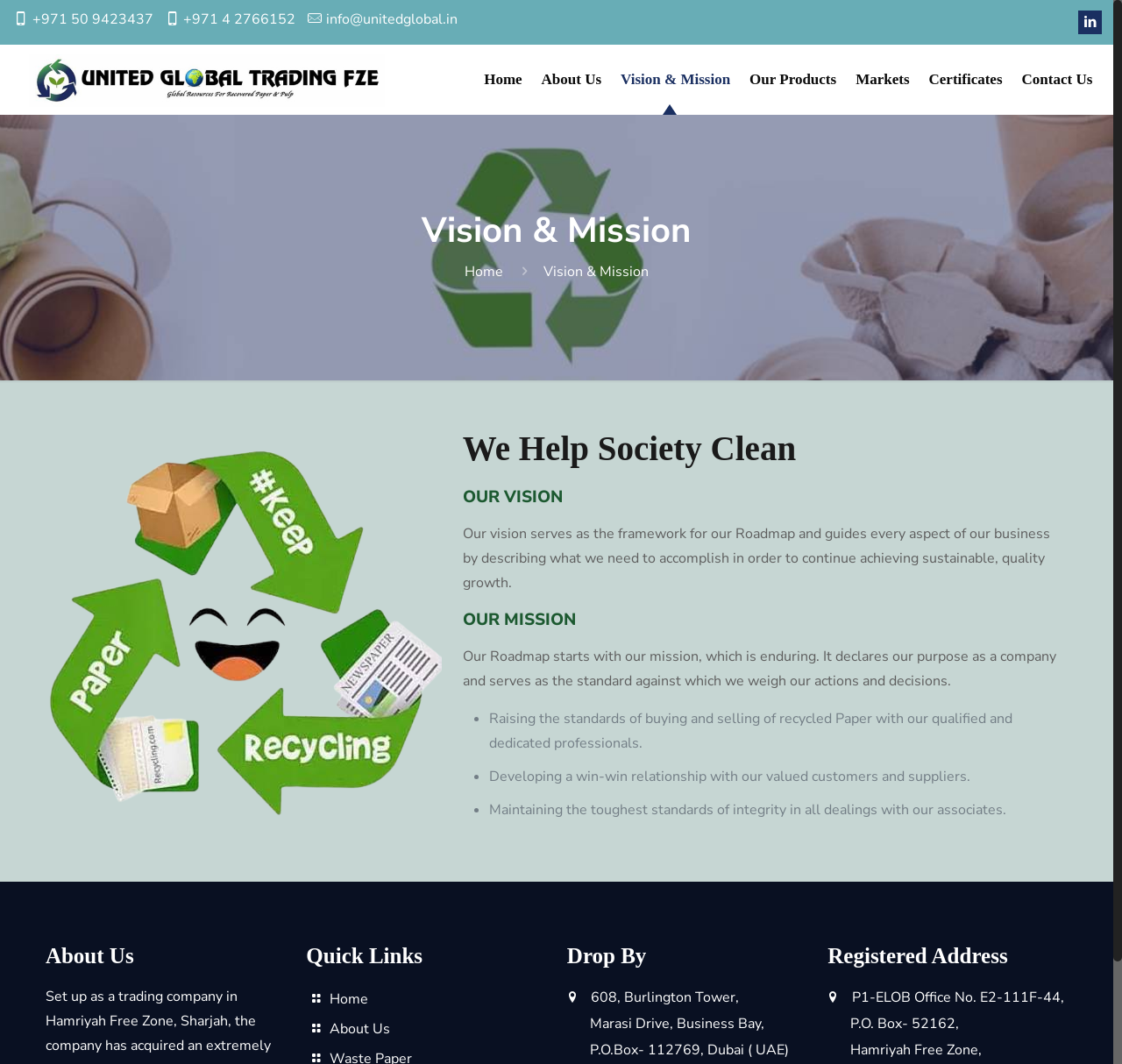Pinpoint the bounding box coordinates of the element you need to click to execute the following instruction: "Send an email to info@unitedglobal.in". The bounding box should be represented by four float numbers between 0 and 1, in the format [left, top, right, bottom].

[0.29, 0.009, 0.408, 0.027]